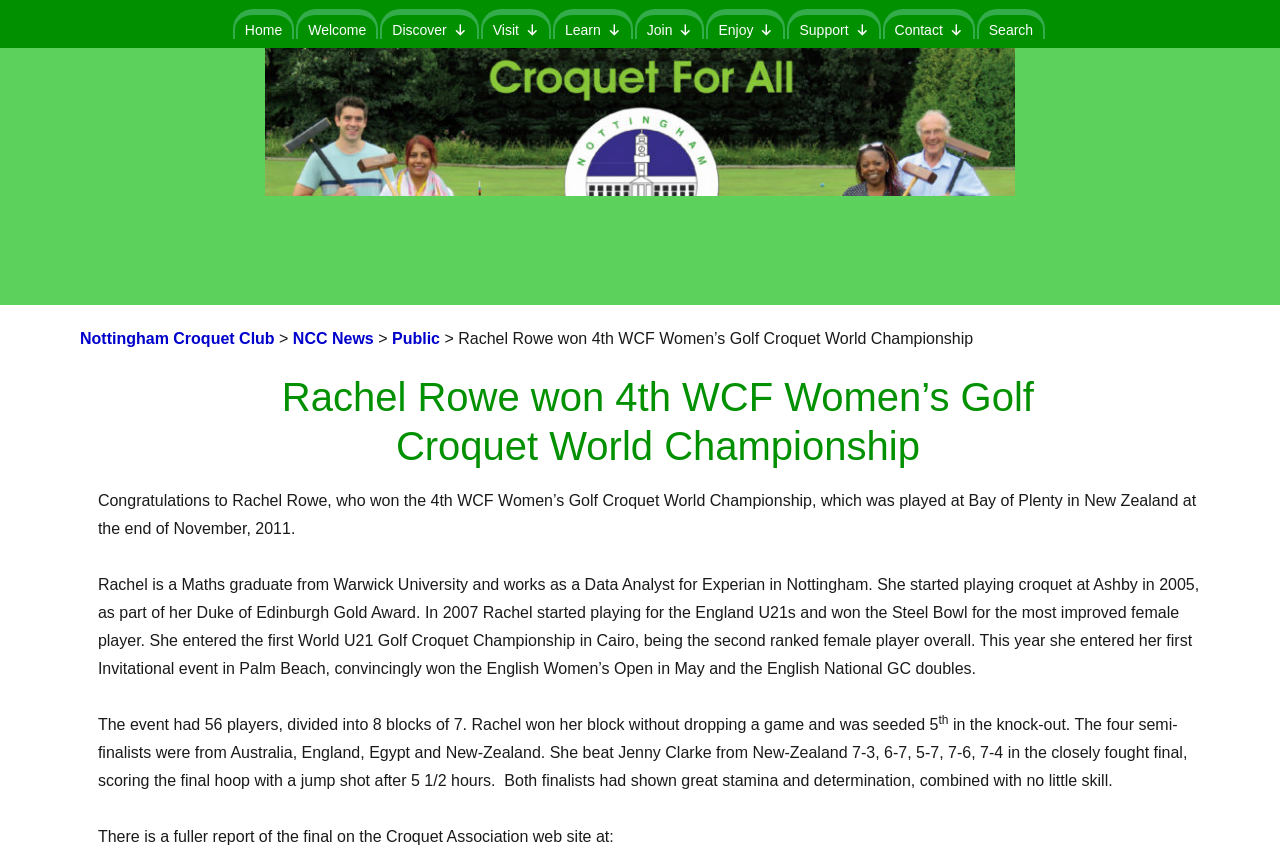Where was the 4th WCF Women’s Golf Croquet World Championship held?
Please provide a comprehensive answer based on the details in the screenshot.

I found this information by reading the text on the webpage, specifically the sentence 'Congratulations to Rachel Rowe, who won the 4th WCF Women’s Golf Croquet World Championship, which was played at Bay of Plenty in New Zealand at the end of November, 2011.'